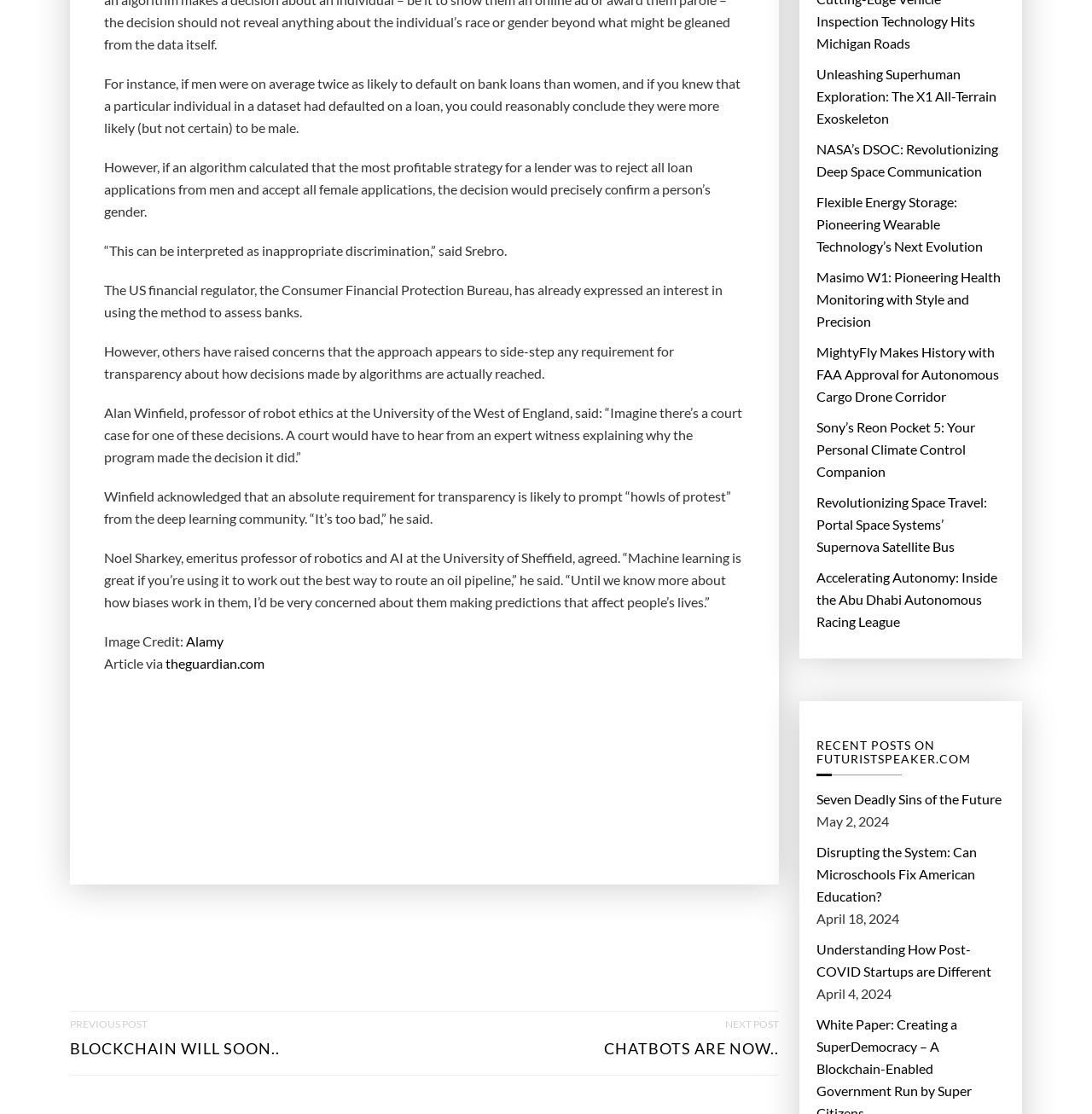Locate the bounding box coordinates of the segment that needs to be clicked to meet this instruction: "Click on the 'Unleashing Superhuman Exploration: The X1 All-Terrain Exoskeleton' link".

[0.748, 0.056, 0.92, 0.116]